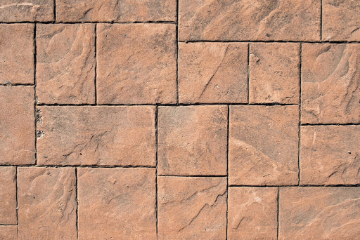Provide your answer in a single word or phrase: 
Why is stamped concrete ideal for outdoor spaces?

Durable and functional